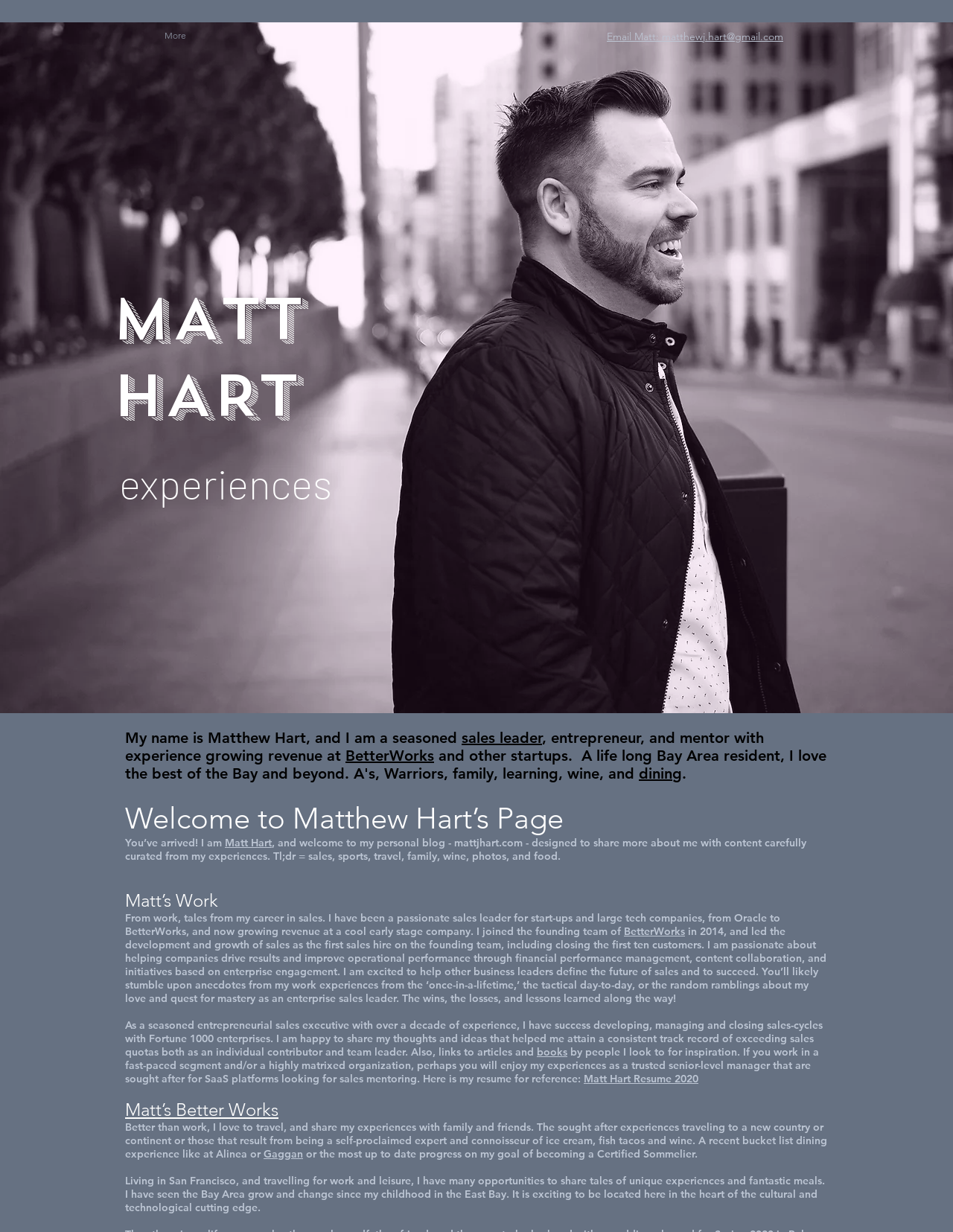Please identify the bounding box coordinates of the area that needs to be clicked to follow this instruction: "View Matt's resume".

[0.612, 0.87, 0.733, 0.881]